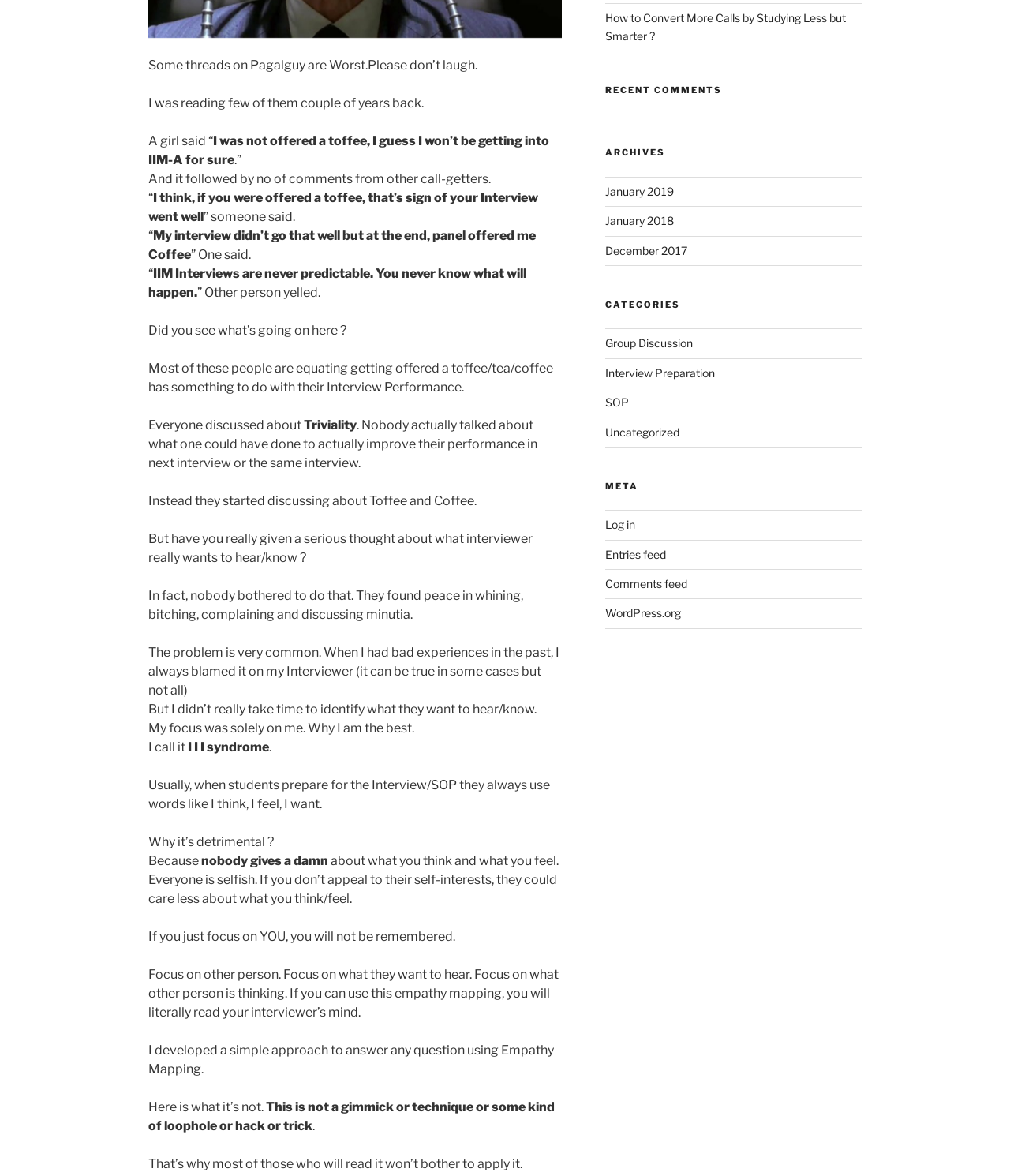Locate the UI element described as follows: "Entries feed". Return the bounding box coordinates as four float numbers between 0 and 1 in the order [left, top, right, bottom].

[0.599, 0.466, 0.659, 0.477]